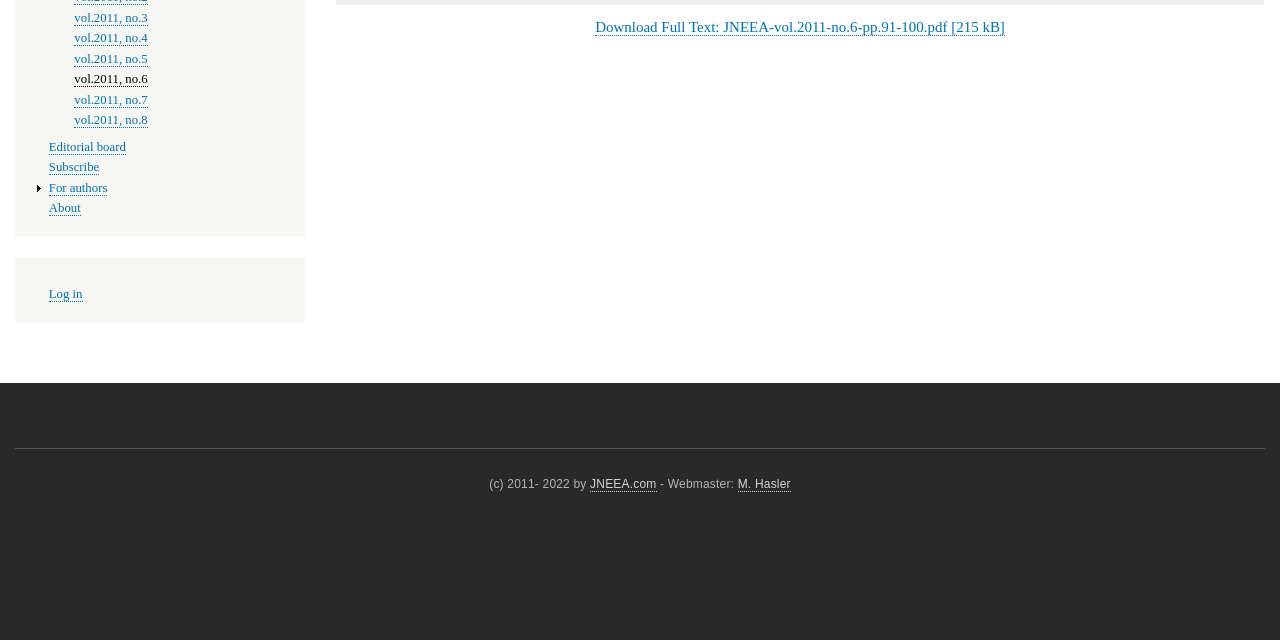Given the element description Subscribe, predict the bounding box coordinates for the UI element in the webpage screenshot. The format should be (top-left x, top-left y, bottom-right x, bottom-right y), and the values should be between 0 and 1.

[0.038, 0.251, 0.078, 0.274]